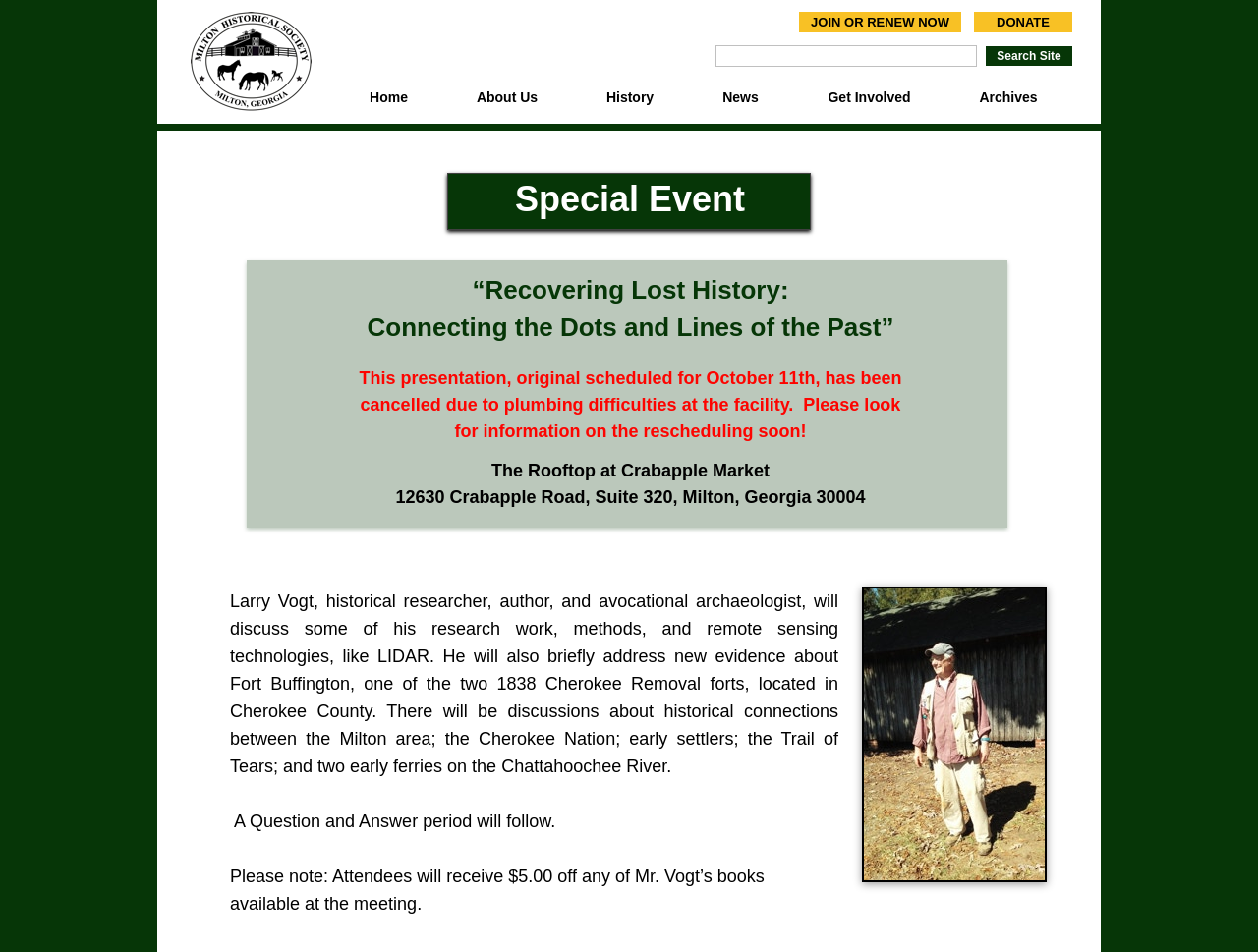What will happen after the presentation?
Provide an in-depth and detailed answer to the question.

After the presentation, there will be a Question and Answer period where attendees can ask questions to the presenter, Larry Vogt.